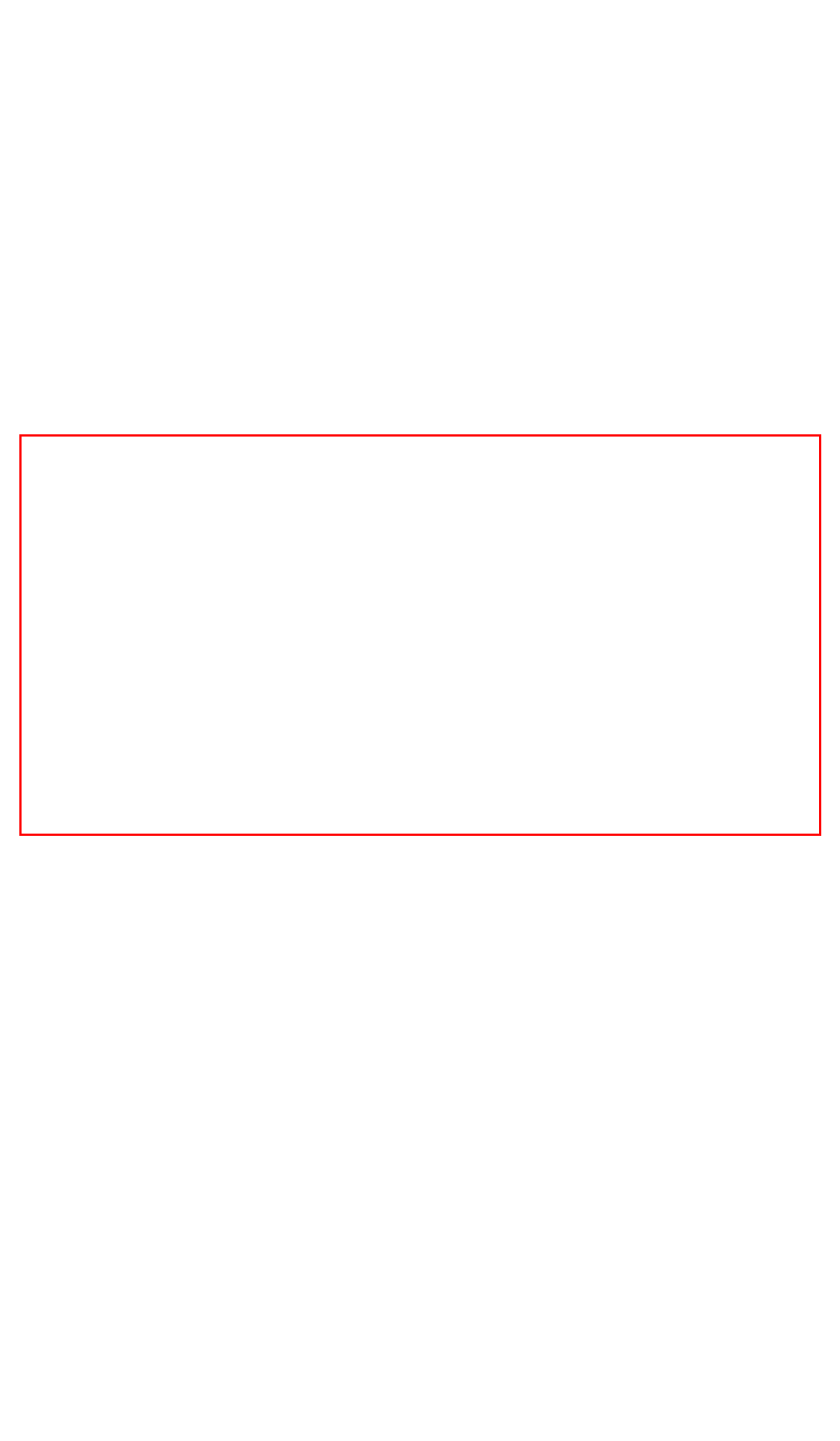You have a webpage screenshot with a red rectangle surrounding a UI element. Extract the text content from within this red bounding box.

No matter your business, the importance of a strong digital presence cannot be overstated. Nowadays the audience is also wiser than ever before and sees through ‘marketing speak’ very quickly. What draws the customer these days is quality content that is informative and helpful - and if it happens to come from your business, then that’s an excellent way for them to gain awareness of what you offer.